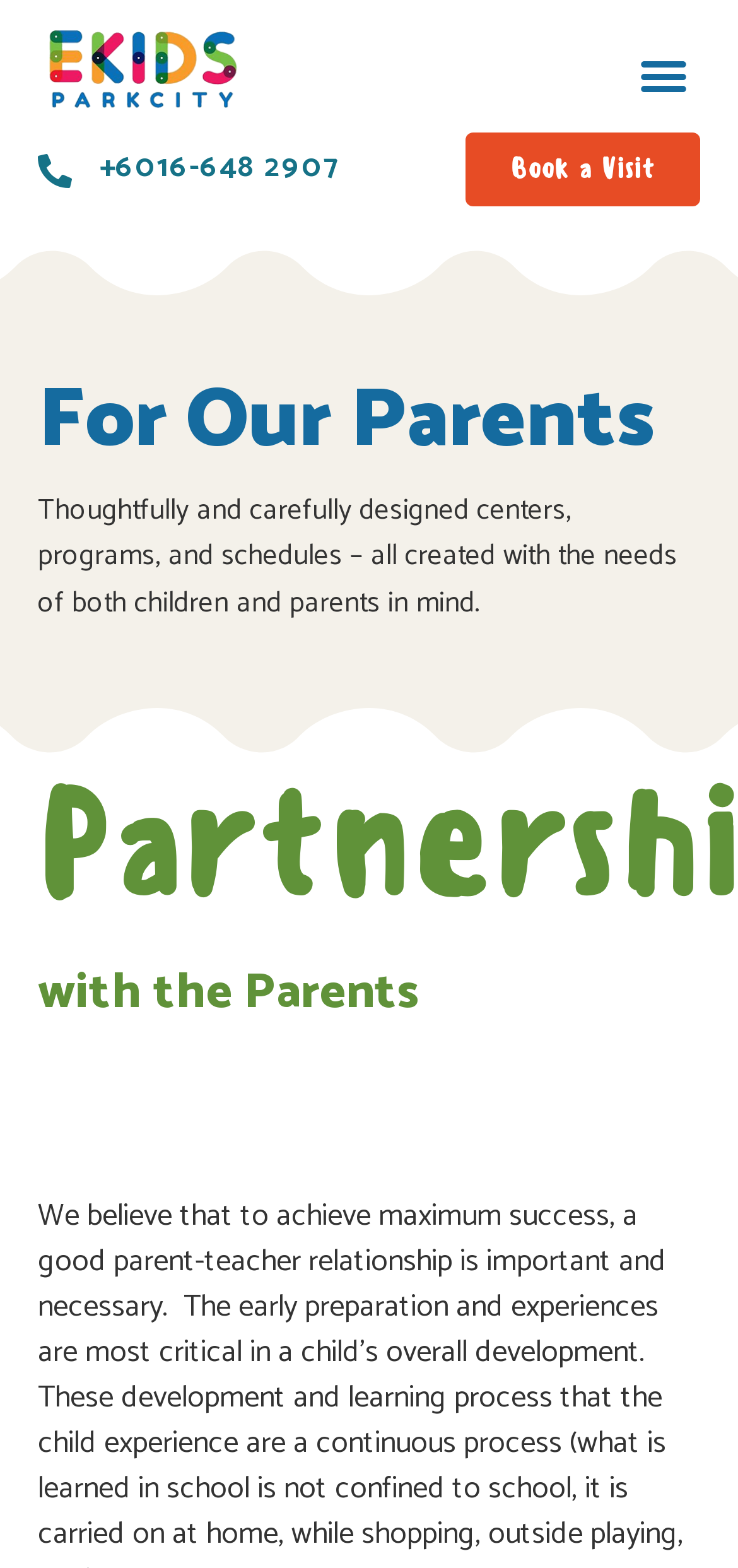Identify and generate the primary title of the webpage.

For Our Parents